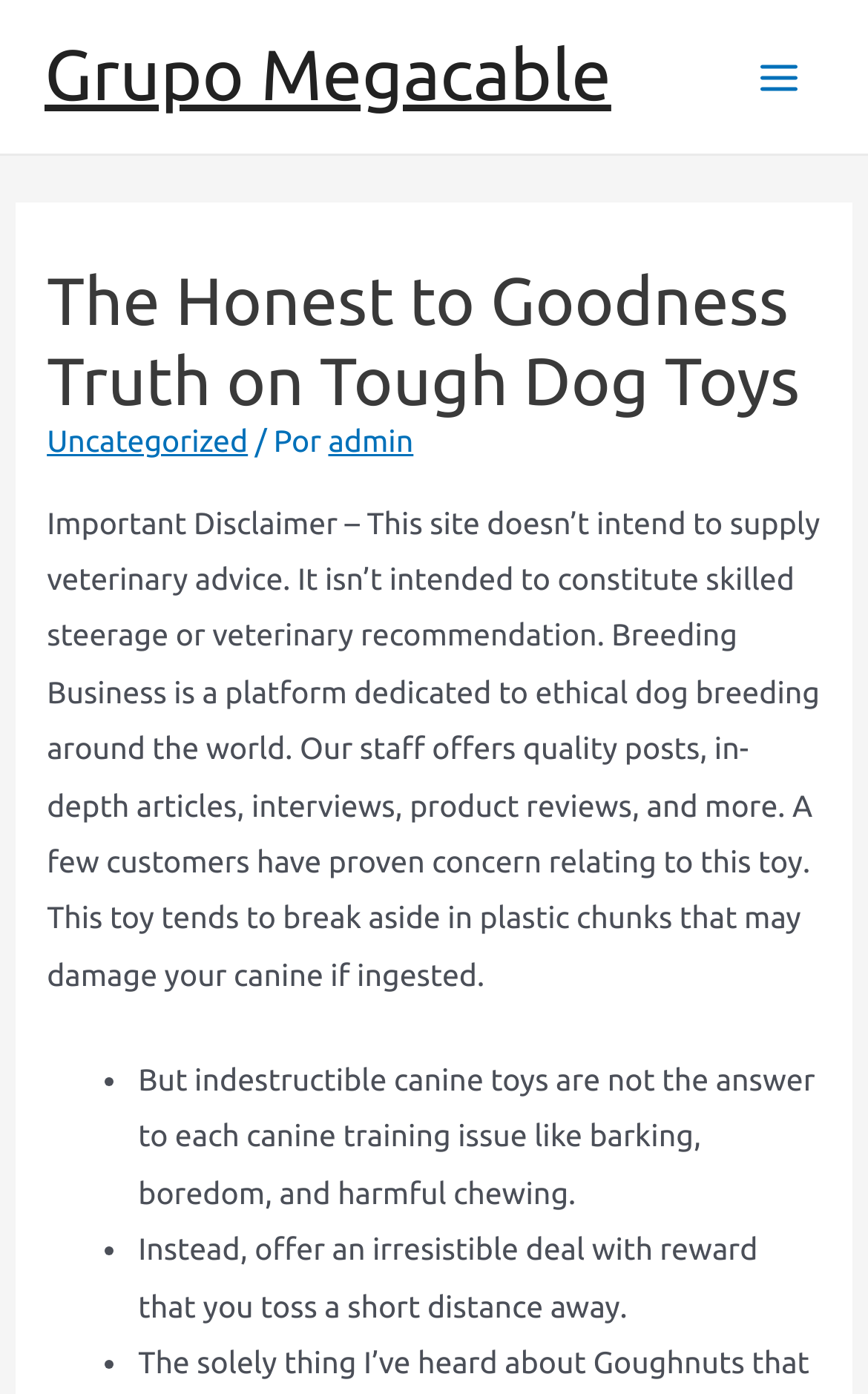Respond to the question below with a single word or phrase:
What is the tone of the disclaimer?

Cautionary